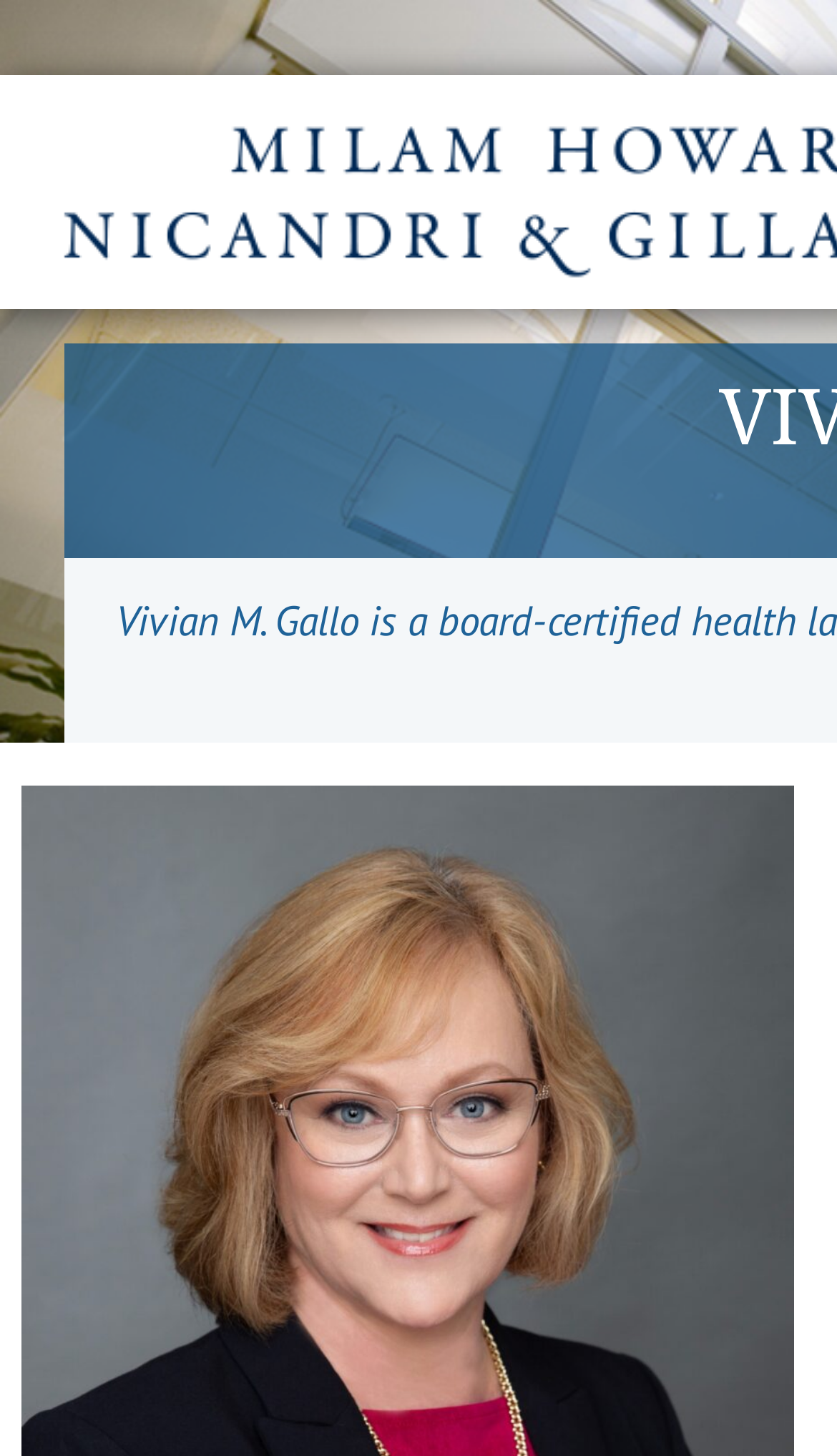What is the main heading displayed on the webpage? Please provide the text.

MILAM HOWARD NICANDRI DEES & GILLAM P.A.